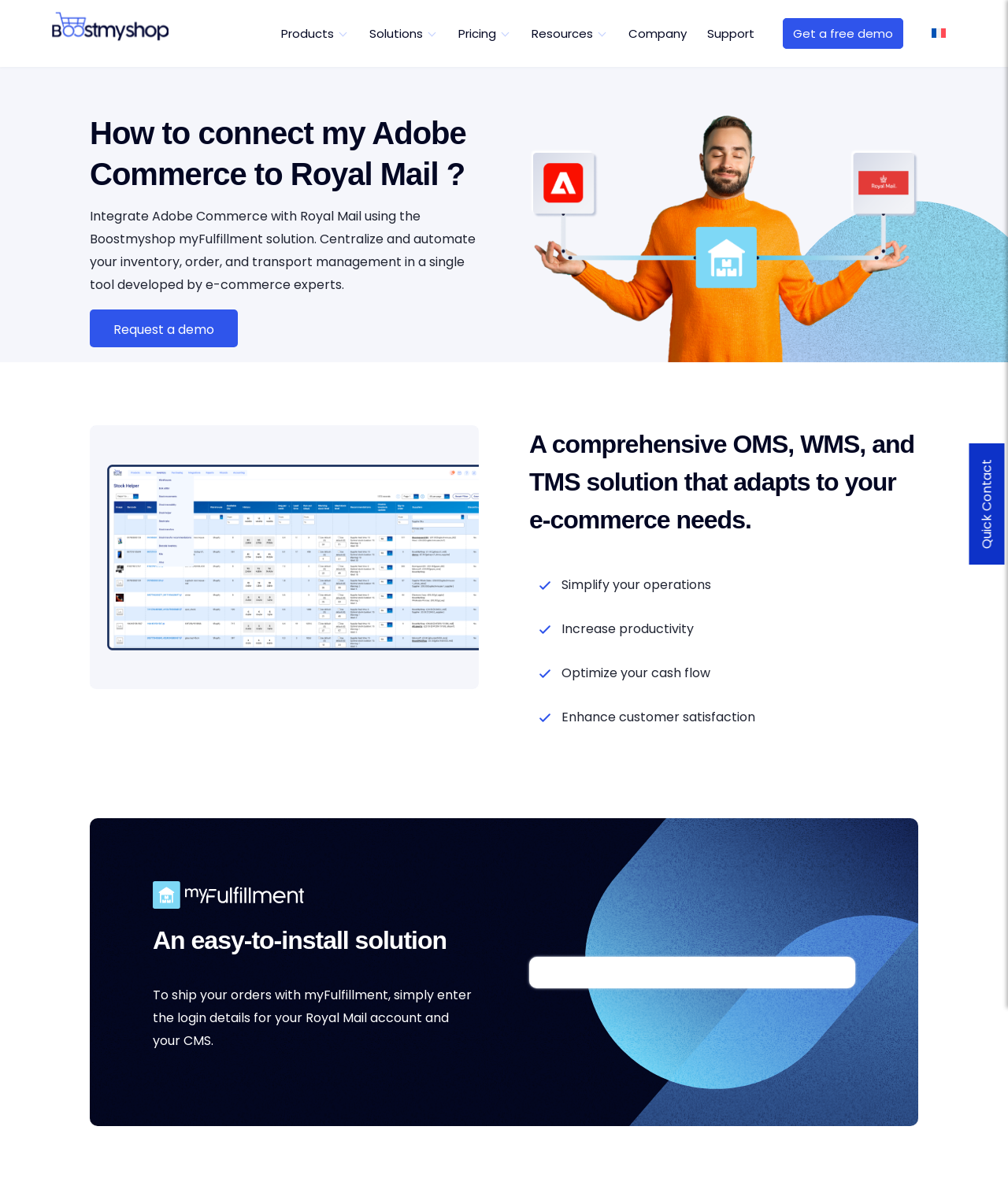Please extract the title of the webpage.

How to connect my Adobe Commerce to Royal Mail ?